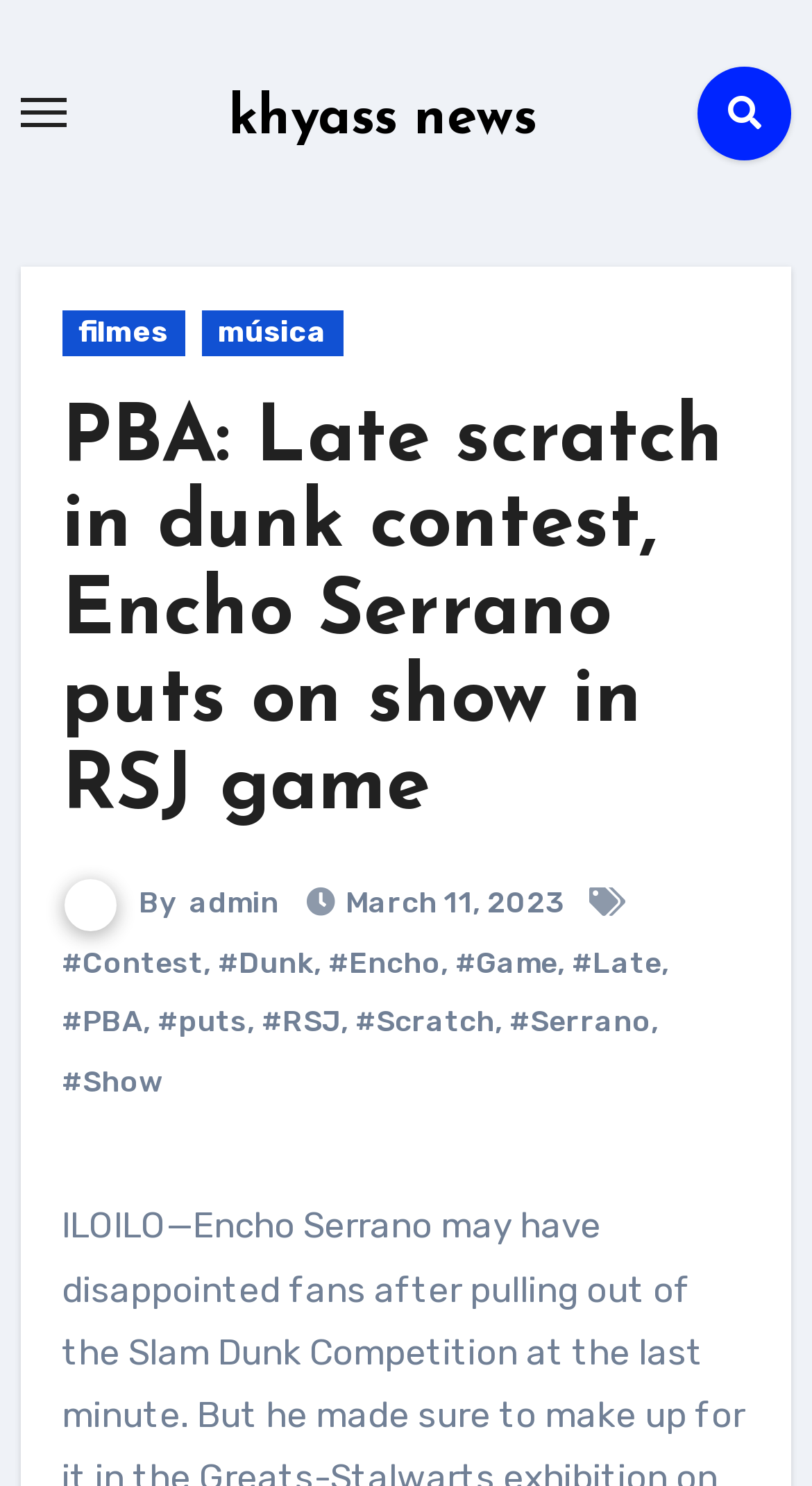Based on the image, please elaborate on the answer to the following question:
What is the date of the article?

The date of the article can be found in the webpage content, specifically in the section below the article title, which mentions 'March 11, 2023'.